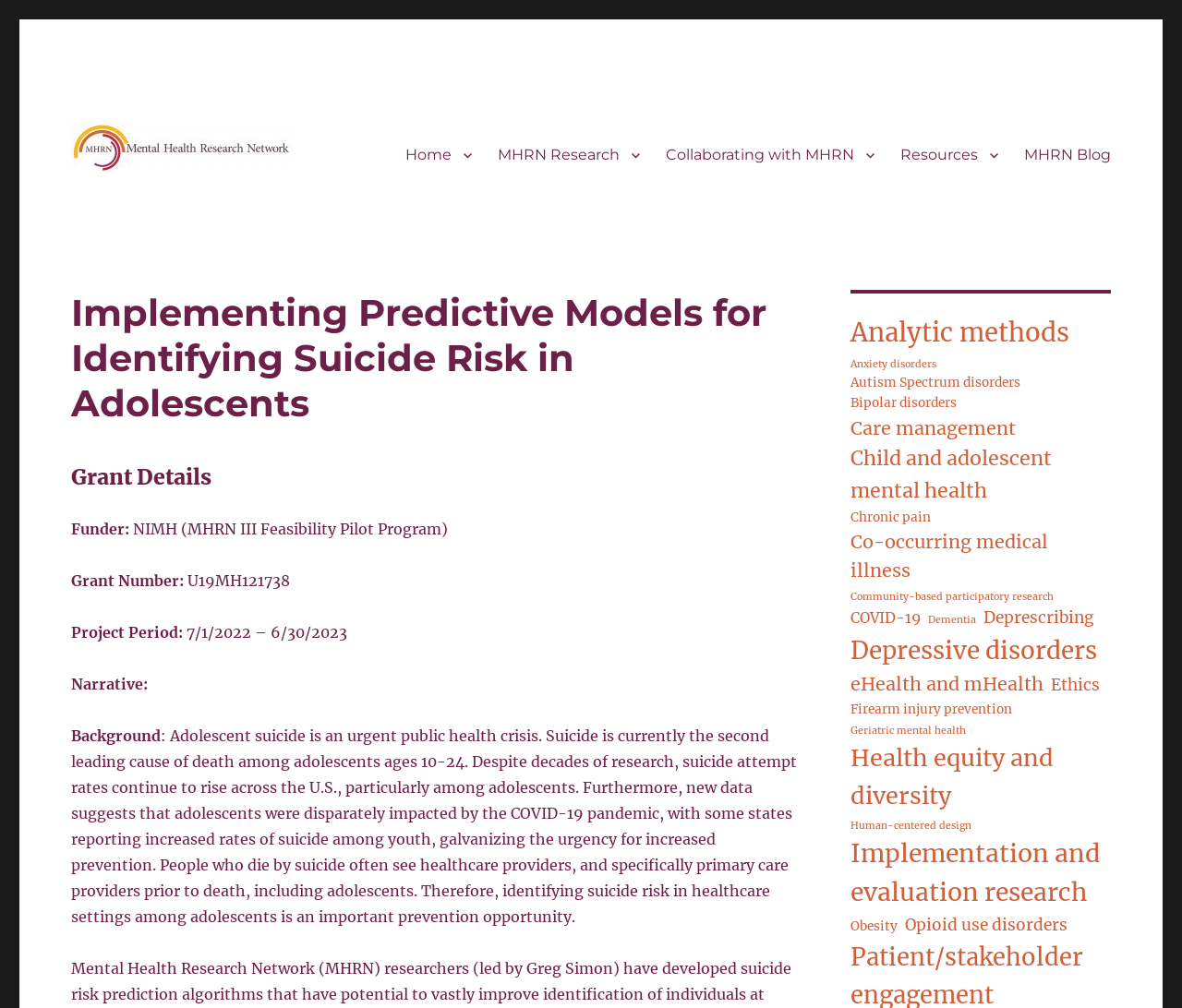Locate the bounding box coordinates of the clickable area needed to fulfill the instruction: "View the 'Grant Details'".

[0.06, 0.461, 0.676, 0.486]